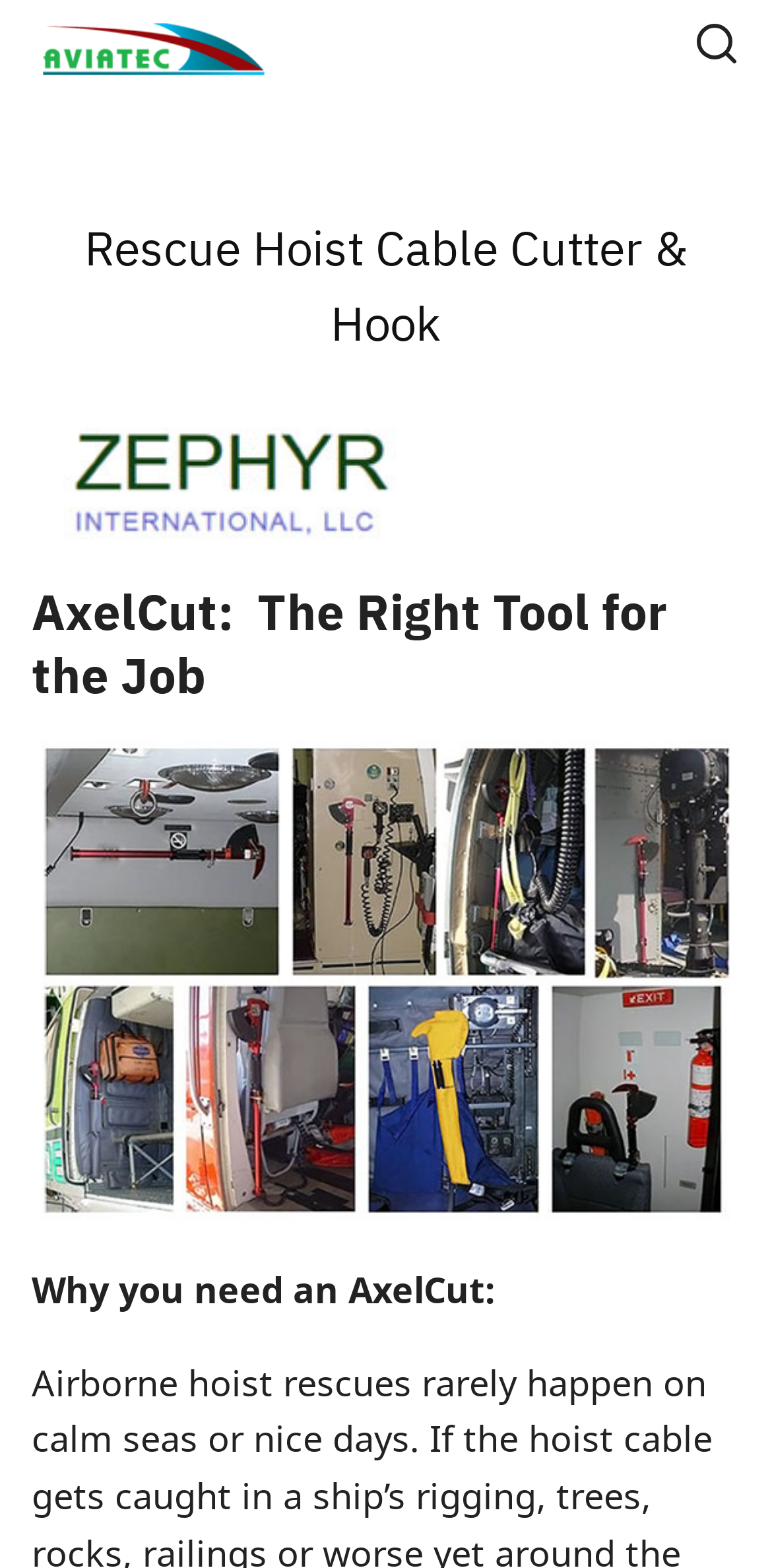Please specify the bounding box coordinates of the clickable section necessary to execute the following command: "Learn about AxelCut".

[0.109, 0.138, 0.891, 0.227]